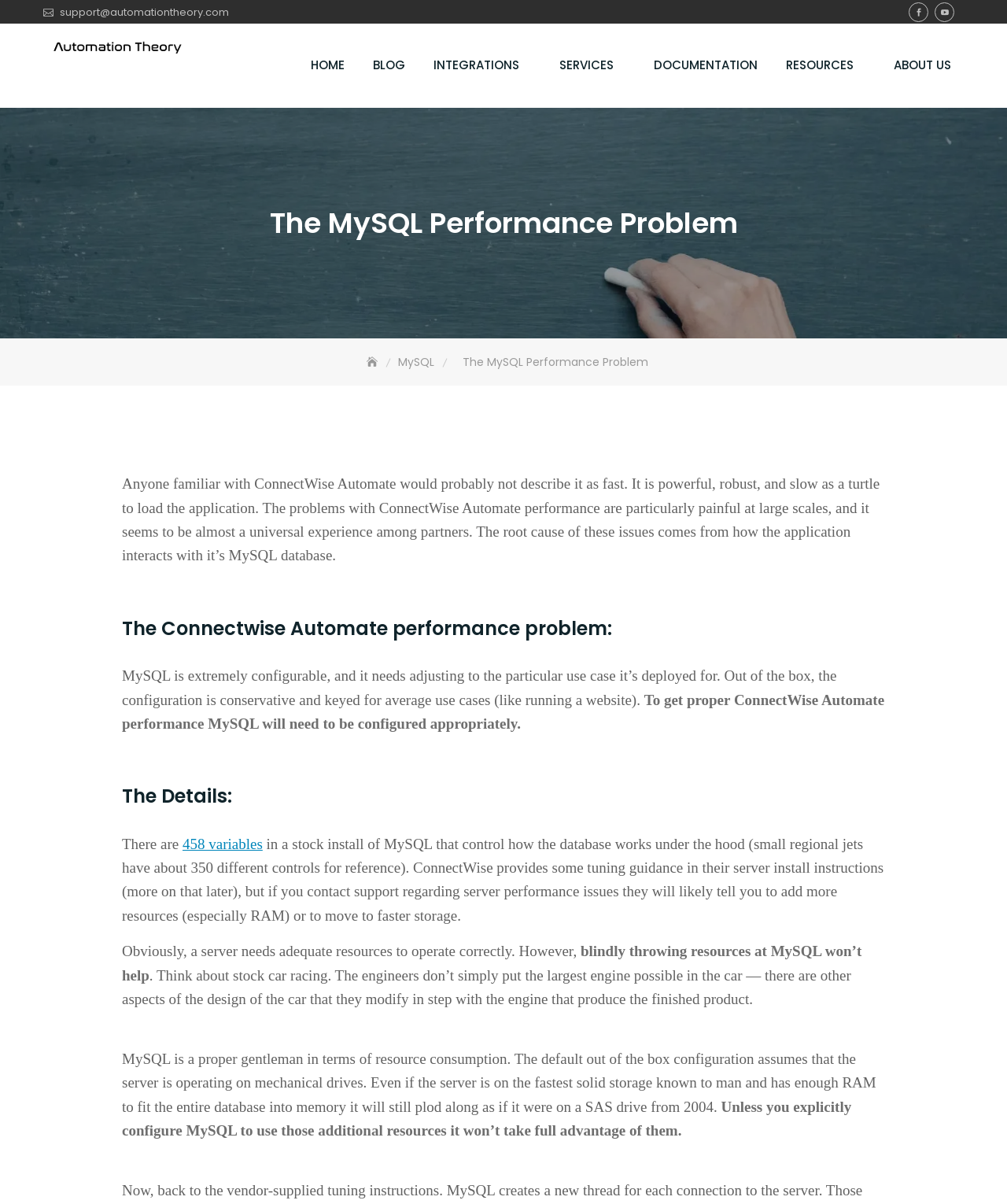How many variables control how MySQL works?
Look at the screenshot and respond with one word or a short phrase.

458